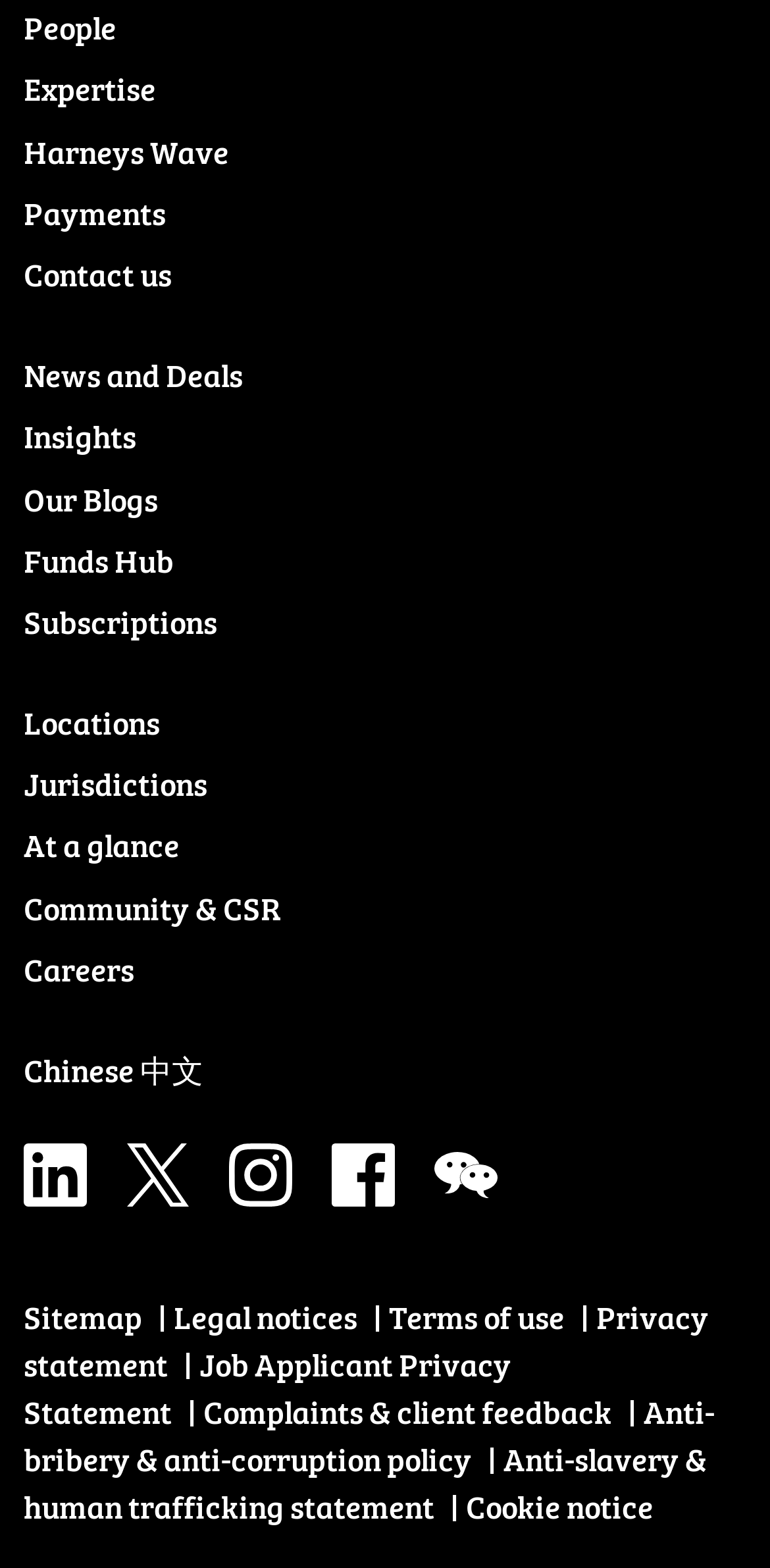Extract the bounding box coordinates for the UI element described by the text: "Anti-slavery & human trafficking statement". The coordinates should be in the form of [left, top, right, bottom] with values between 0 and 1.

[0.031, 0.915, 0.918, 0.975]